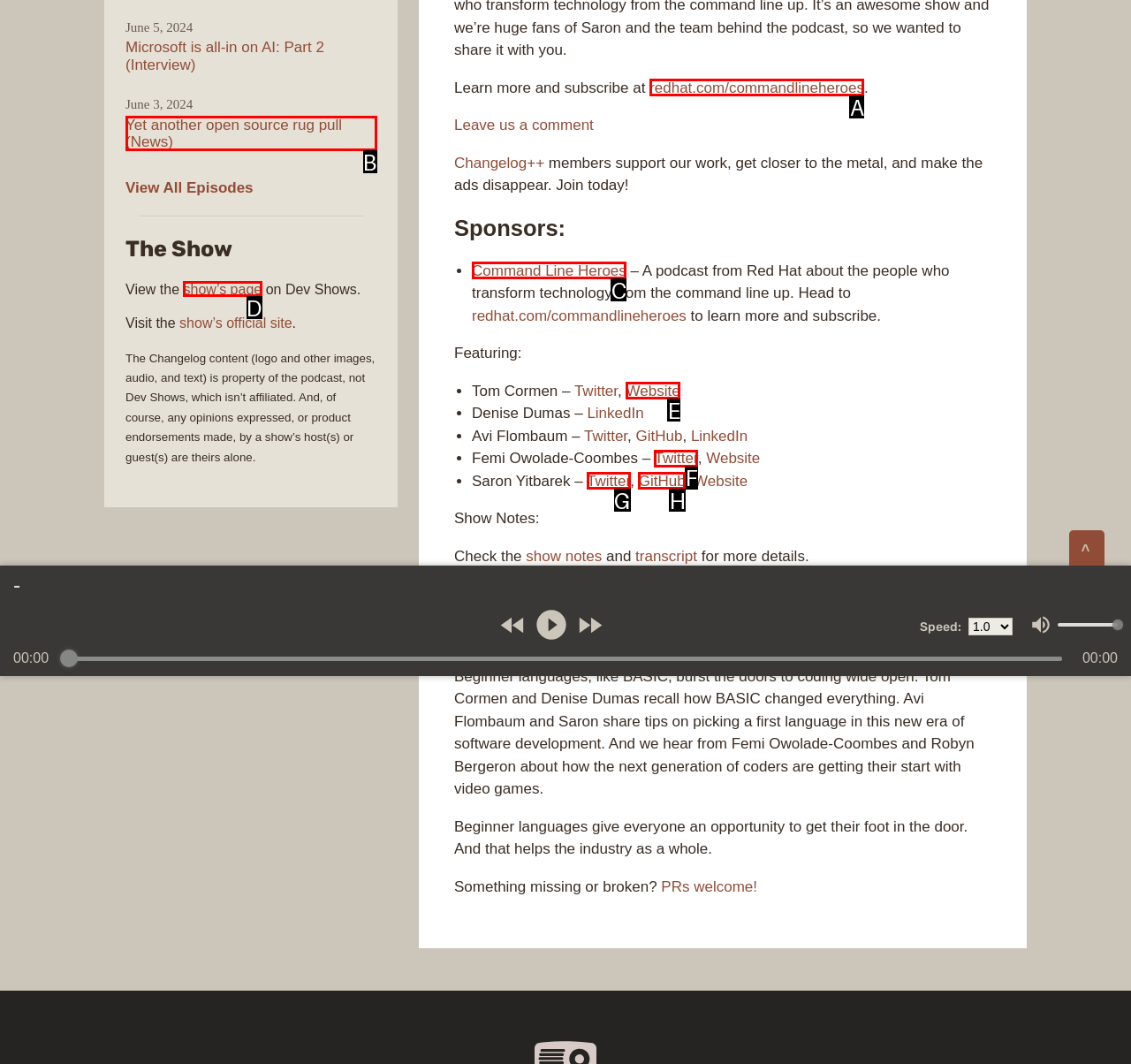Determine the option that best fits the description: Effective Bed bug Control
Reply with the letter of the correct option directly.

None